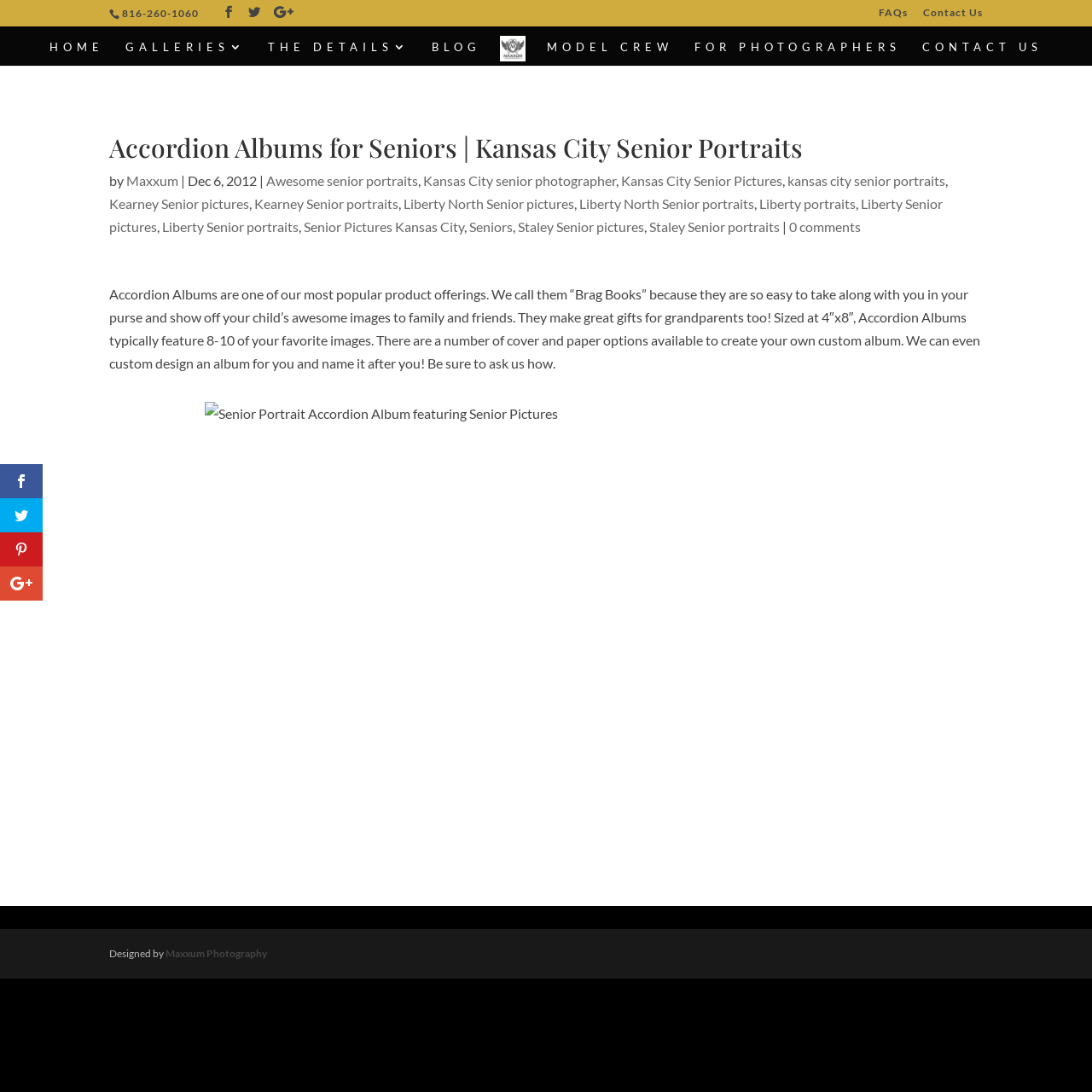Using the element description name="s" placeholder="Search …" title="Search for:", predict the bounding box coordinates for the UI element. Provide the coordinates in (top-left x, top-left y, bottom-right x, bottom-right y) format with values ranging from 0 to 1.

[0.053, 0.024, 0.953, 0.025]